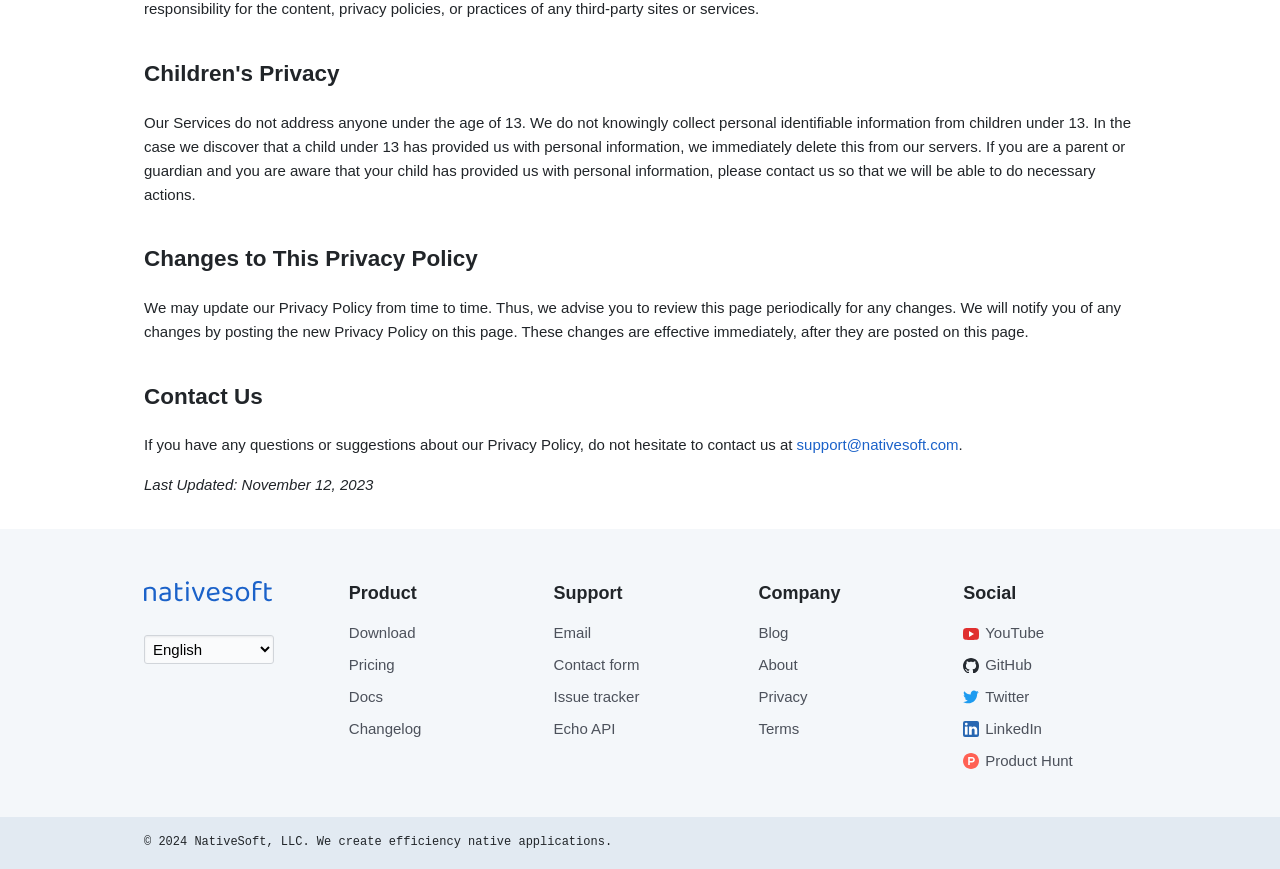Please pinpoint the bounding box coordinates for the region I should click to adhere to this instruction: "Contact us via email".

[0.622, 0.502, 0.749, 0.522]